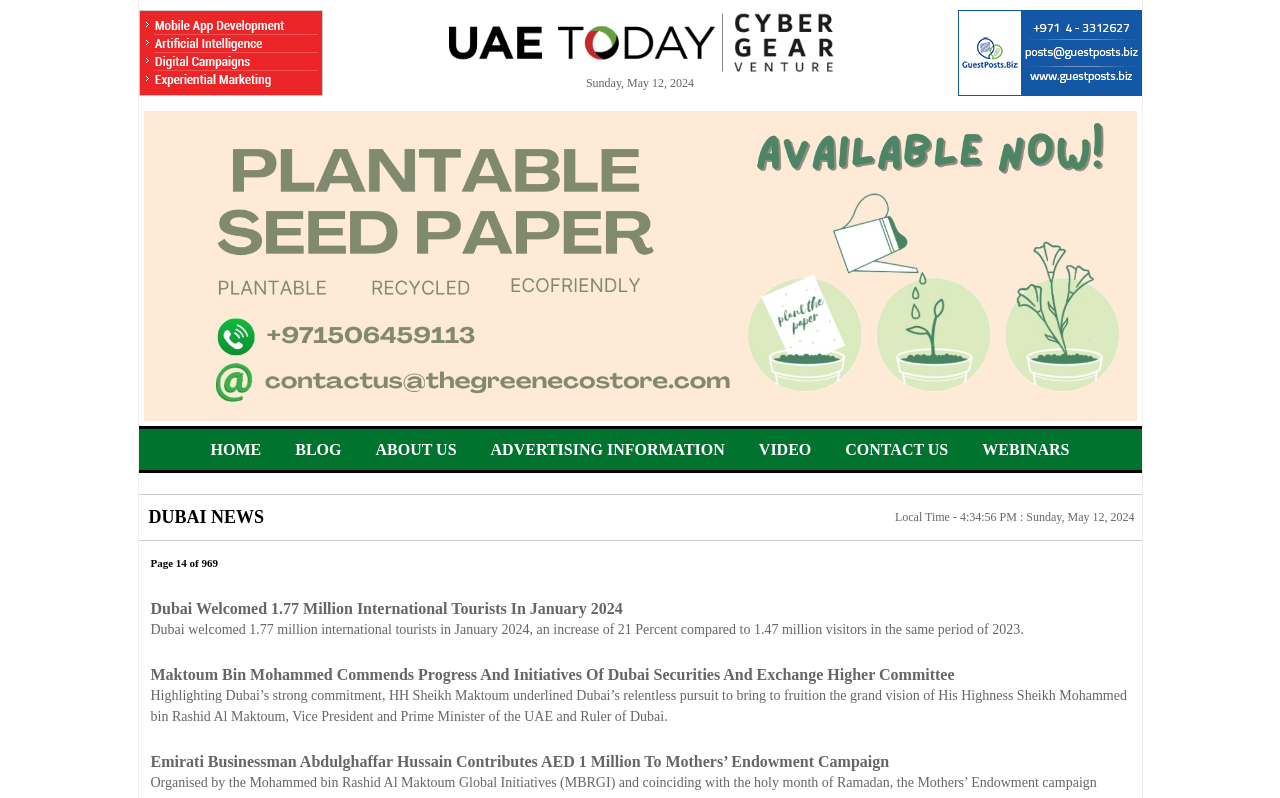Please identify the bounding box coordinates of the element I should click to complete this instruction: 'Read the article 'Dubai Welcomed 1.77 Million International Tourists In January 2024''. The coordinates should be given as four float numbers between 0 and 1, like this: [left, top, right, bottom].

[0.118, 0.752, 0.486, 0.774]